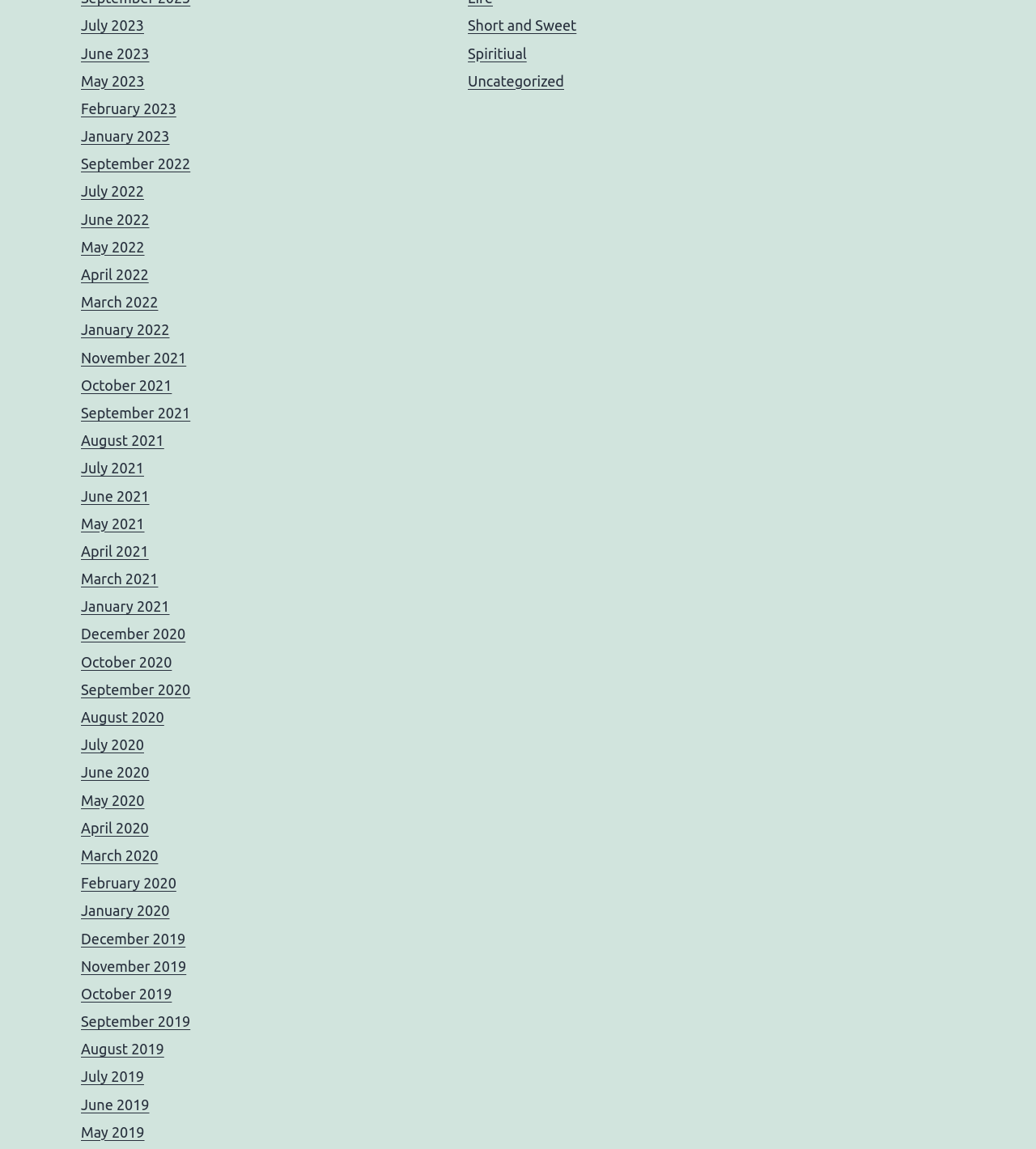What is the most recent month listed?
Give a comprehensive and detailed explanation for the question.

By examining the list of links, I found that the most recent month listed is July 2023, which is the first link in the list.